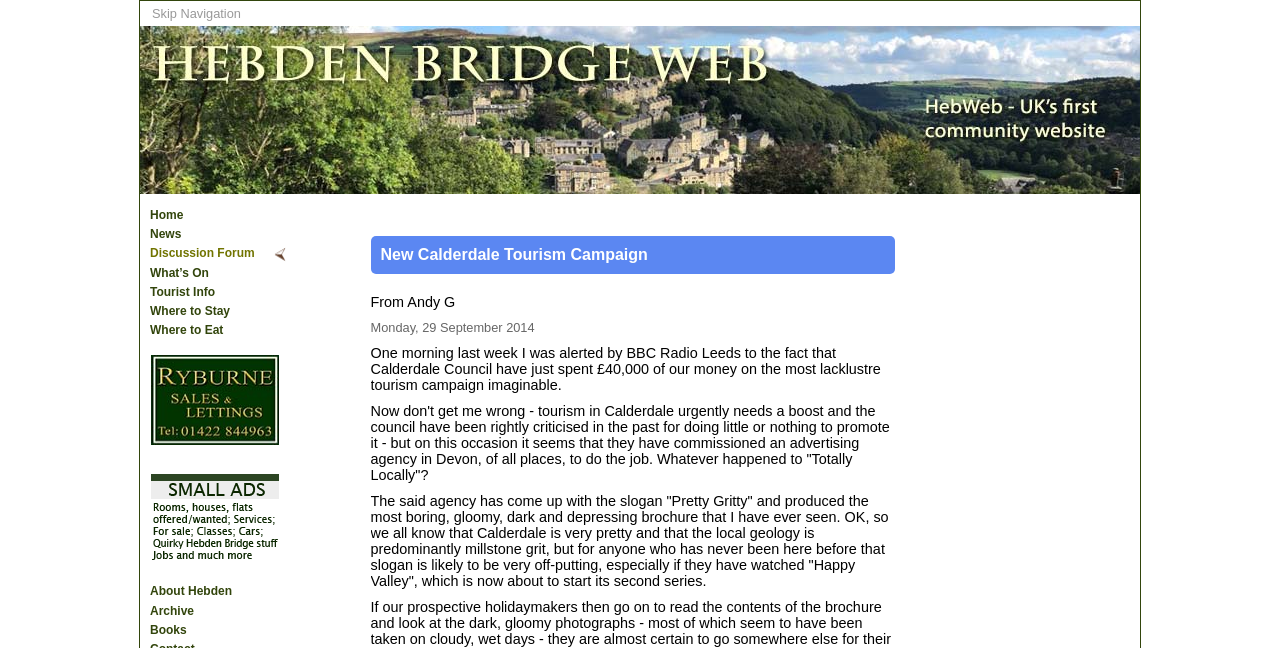Extract the top-level heading from the webpage and provide its text.

Hebden Bridge Web